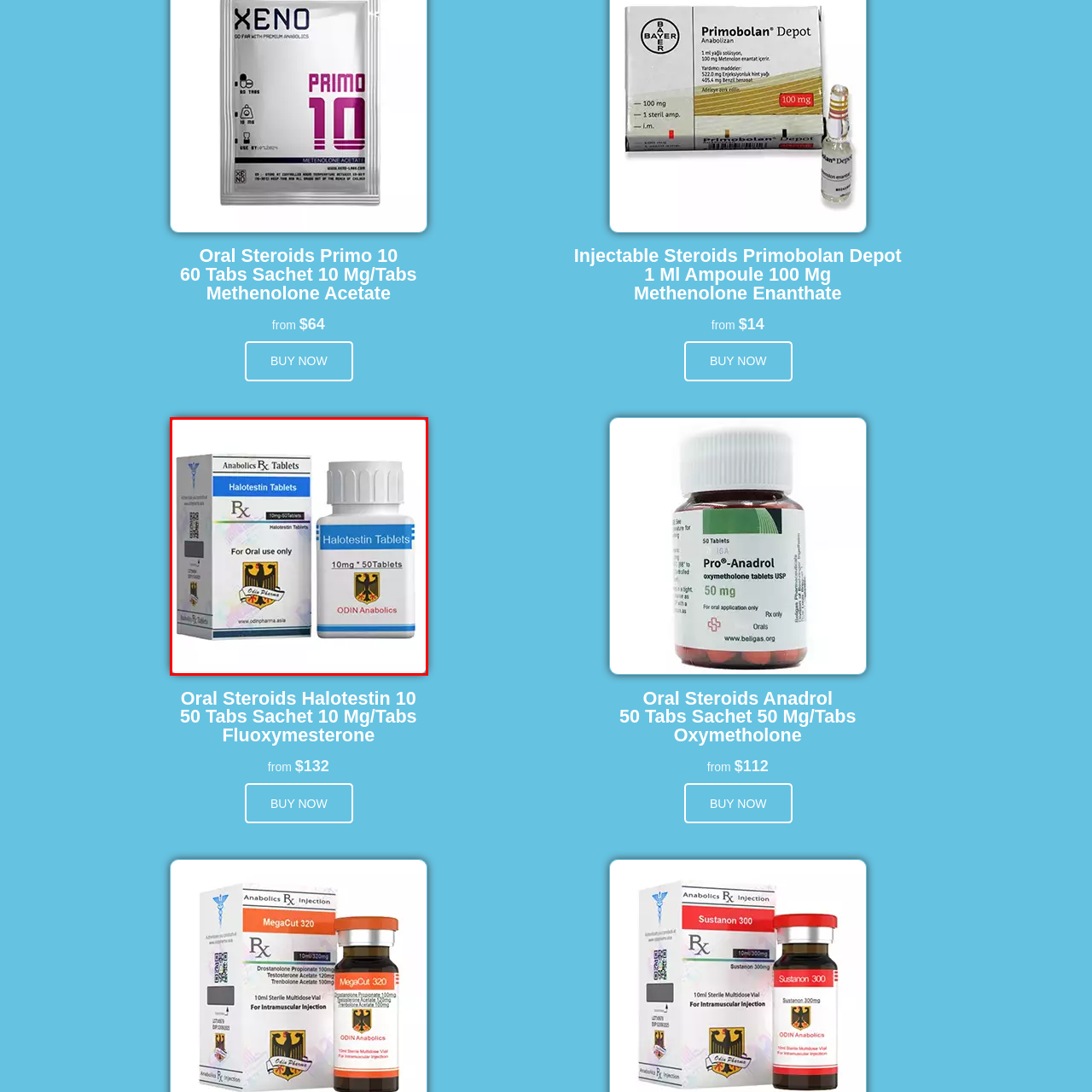Describe in detail the visual elements within the red-lined box.

The image features a bottle of Halotestin tablets, marketed under Odin Anabolics. The packaging is prominently displayed alongside the white bottle, which contains 50 tablets, each with a dosage of 10 mg. The box is labeled with the prescription symbol (Rx) and includes the text "For Oral use only." A distinctive logo, featuring an eagle, is visible, reinforcing the brand identity of Odin Pharma. This product is part of the oral steroids category, specifically designed for bodybuilding and performance enhancement.